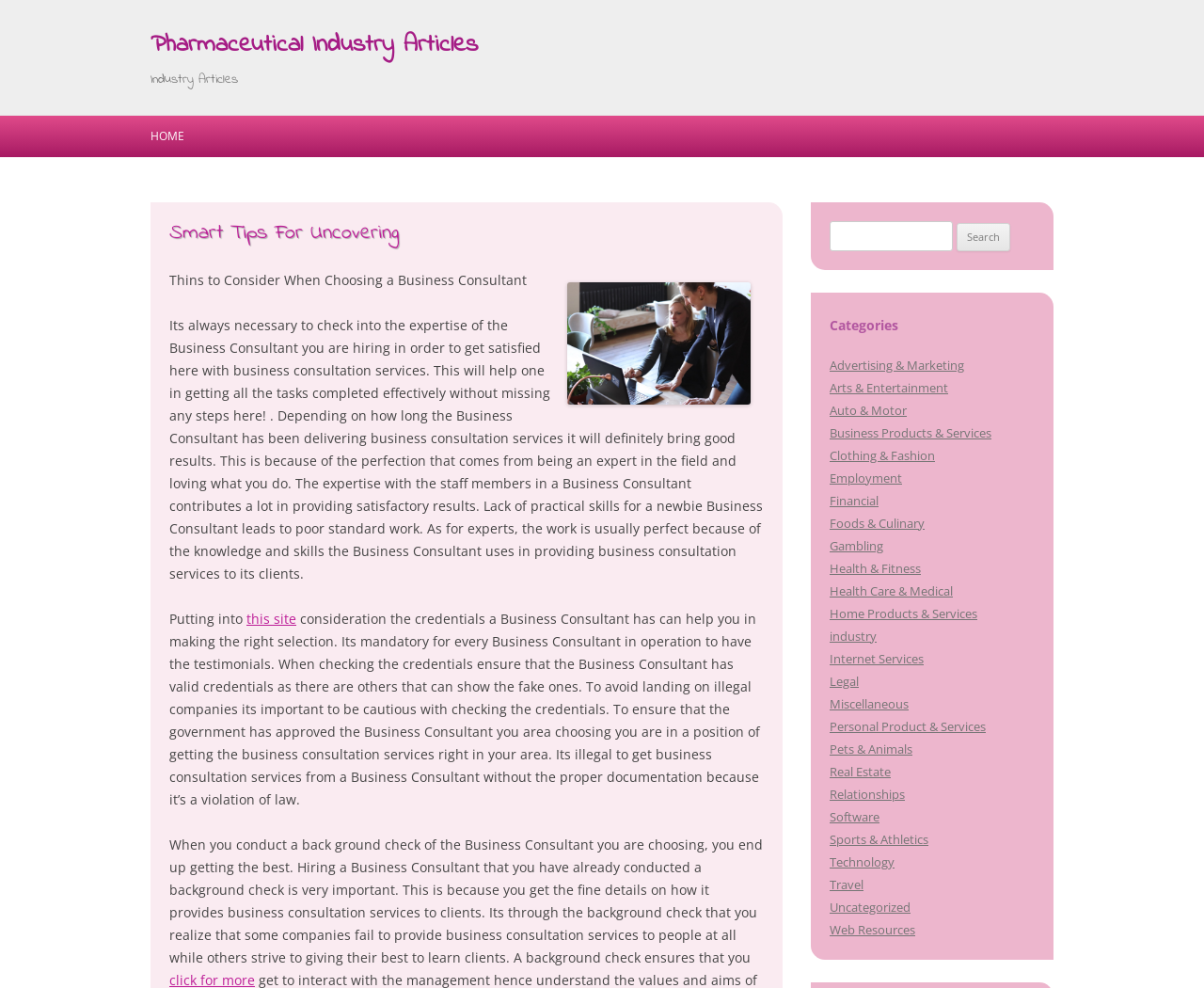Can you identify the bounding box coordinates of the clickable region needed to carry out this instruction: 'Search for Pharmaceutical Industry Articles'? The coordinates should be four float numbers within the range of 0 to 1, stated as [left, top, right, bottom].

[0.689, 0.224, 0.791, 0.254]